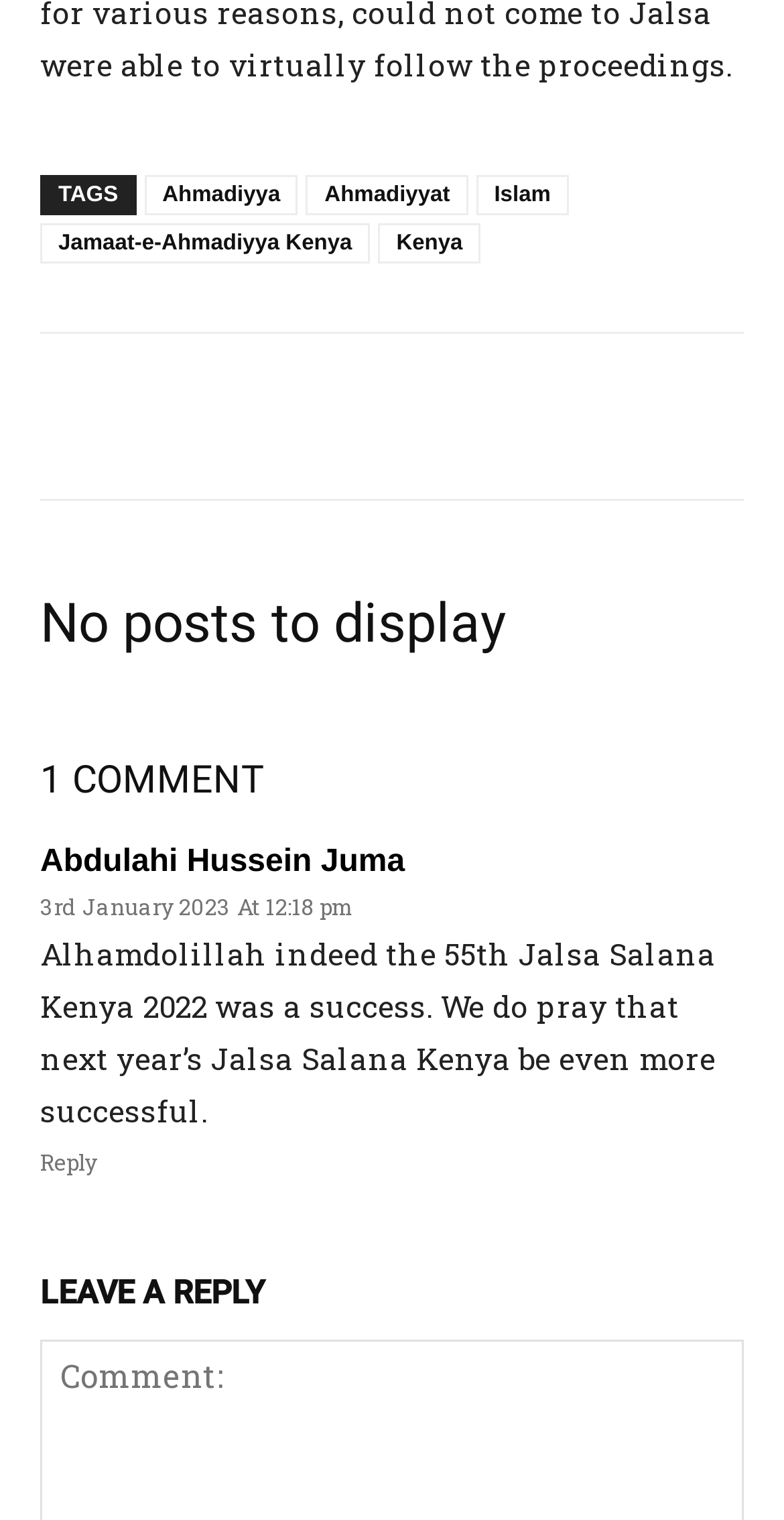Using the provided description: "Facebook", find the bounding box coordinates of the corresponding UI element. The output should be four float numbers between 0 and 1, in the format [left, top, right, bottom].

[0.213, 0.247, 0.315, 0.3]